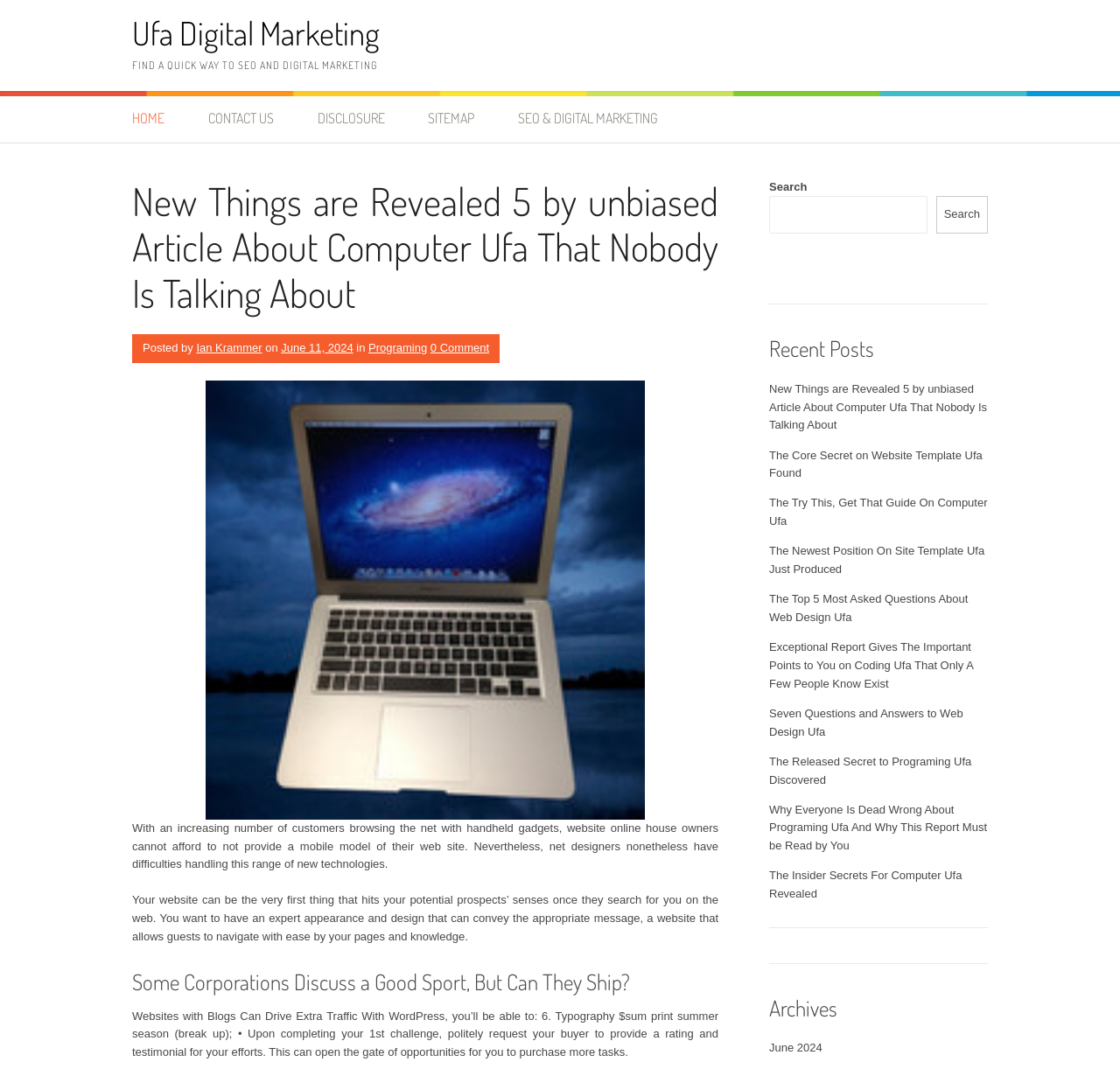Generate a thorough explanation of the webpage's elements.

The webpage is about Ufa Digital Marketing, with a focus on SEO and digital marketing. At the top, there is a heading with the company name "Ufa Digital Marketing" and a link with the same text. Below it, there is another heading with the title "FIND A QUICK WAY TO SEO AND DIGITAL MARKETING". 

To the right of these headings, there are five links: "HOME", "CONTACT US", "DISCLOSURE", "SITEMAP", and "SEO & DIGITAL MARKETING". The "SEO & DIGITAL MARKETING" link is followed by a section with a heading that reads "New Things are Revealed 5 by unbiased Article About Computer Ufa That Nobody Is Talking About". This section contains a link with the same text, followed by the author's name "Ian Krammer" and the date "June 11, 2024". 

Below this section, there is an image with the caption "CEO Ufa". Next to the image, there are two blocks of text discussing the importance of having a mobile version of a website and the need for a professional website design. 

Further down, there is a heading that reads "Some Corporations Discuss a Good Sport, But Can They Ship?" followed by a block of text discussing the benefits of using WordPress for blogging. 

On the right side of the page, there is a search bar with a button labeled "Search". Below the search bar, there is a heading that reads "Recent Posts" followed by a list of nine links to recent articles, each with a title related to digital marketing and website design. 

At the bottom of the page, there is a heading that reads "Archives" followed by a link to the archives for June 2024.